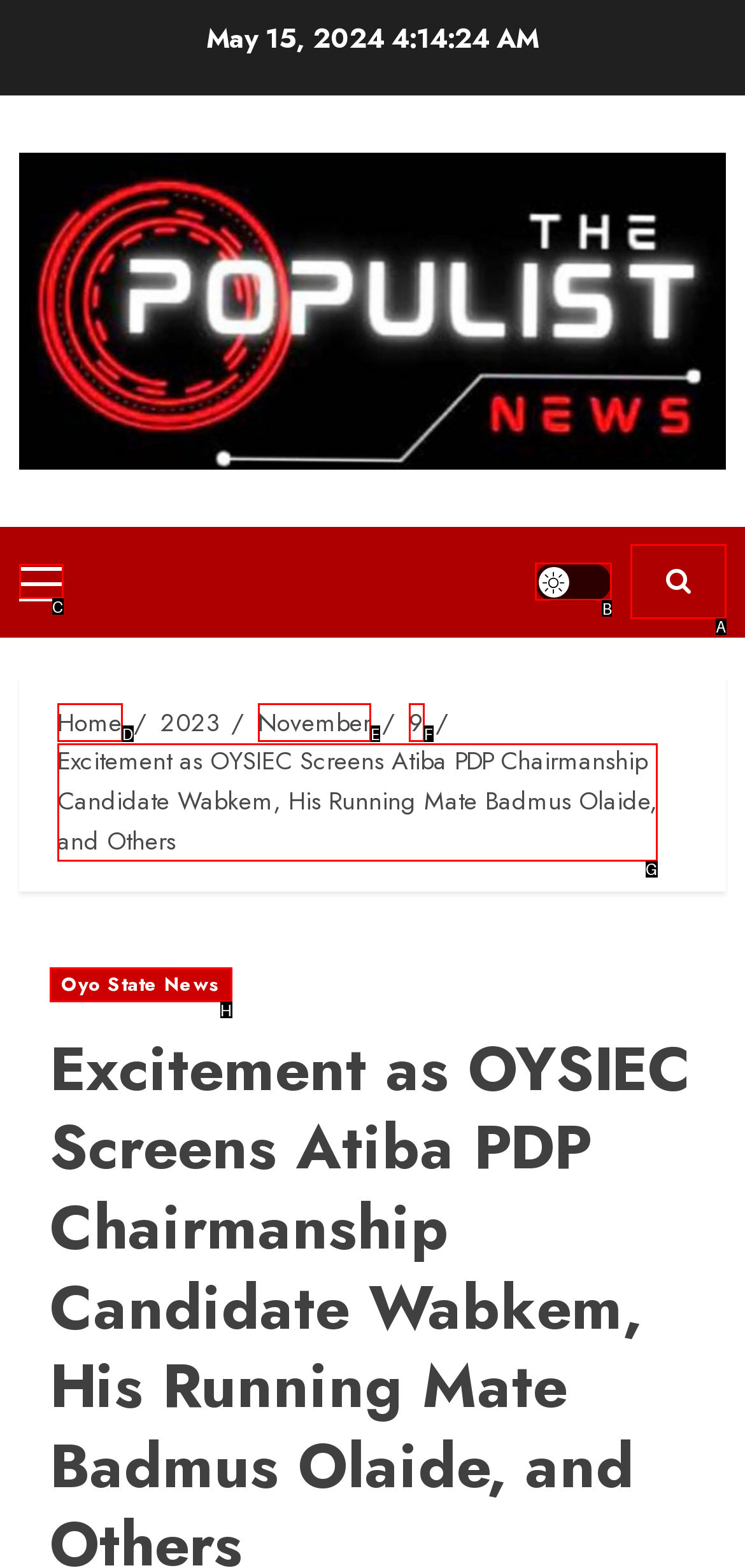For the task "Switch to Light/Dark mode", which option's letter should you click? Answer with the letter only.

B